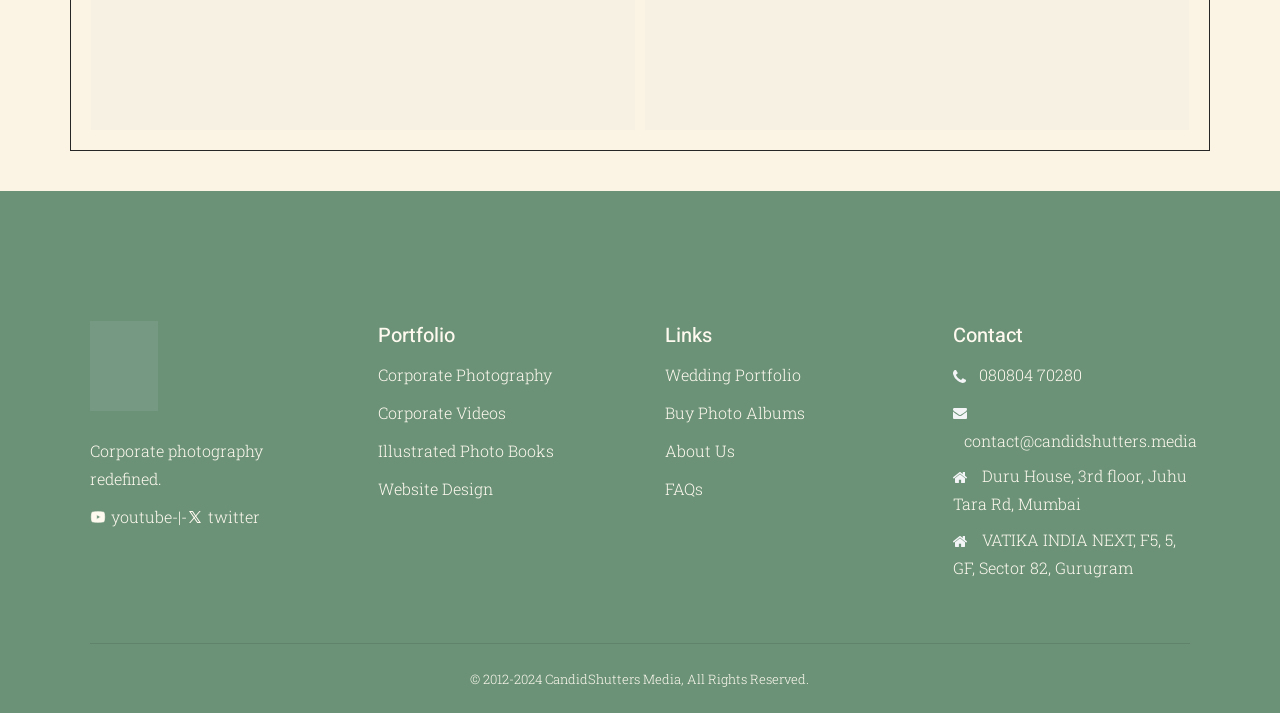From the details in the image, provide a thorough response to the question: How many contact addresses are provided?

There are two contact addresses provided, one in Mumbai and one in Gurugram, which can be found in the 'Contact' section at the bottom of the page.